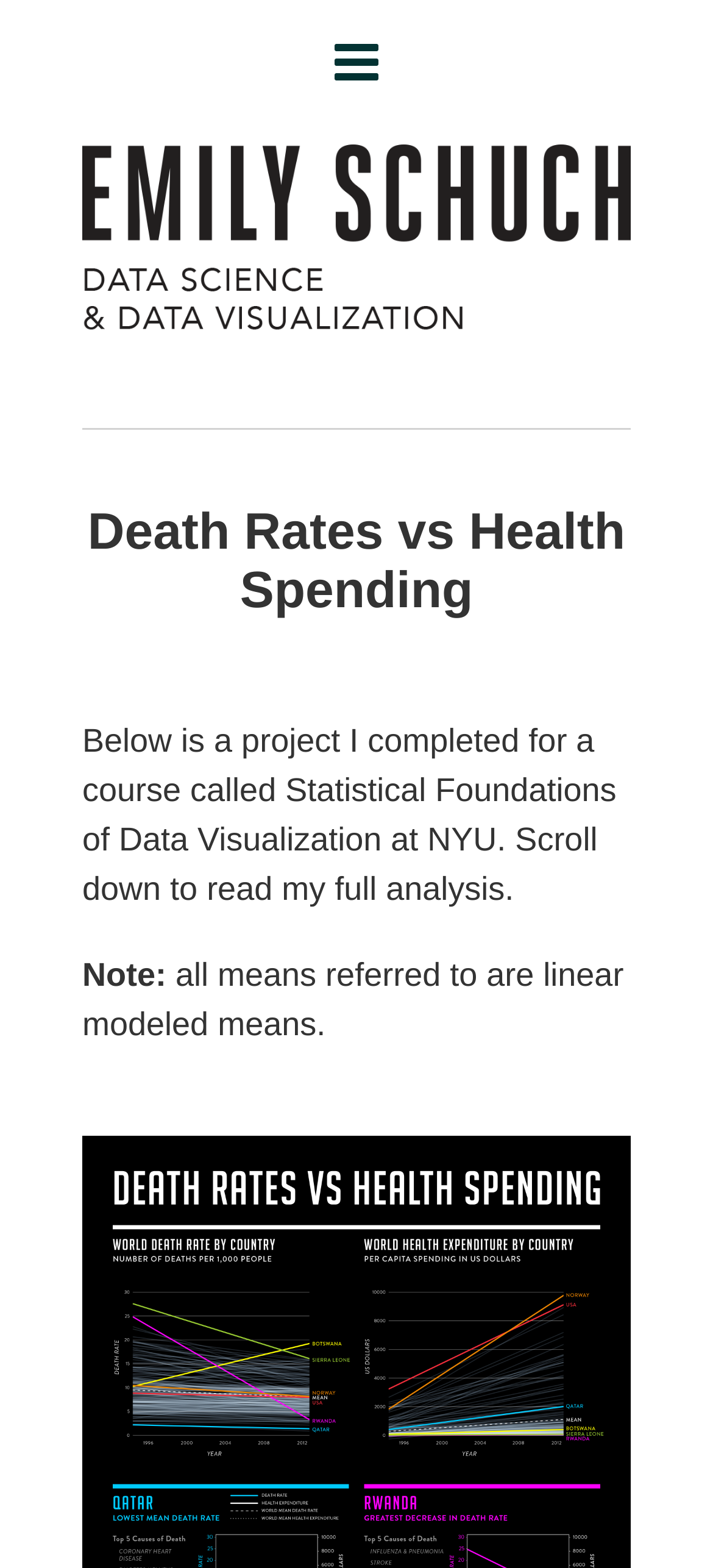What type of means are referred to?
Kindly answer the question with as much detail as you can.

The text 'all means referred to are linear modeled means' explicitly states that the means being referred to are of the linear modeled type.